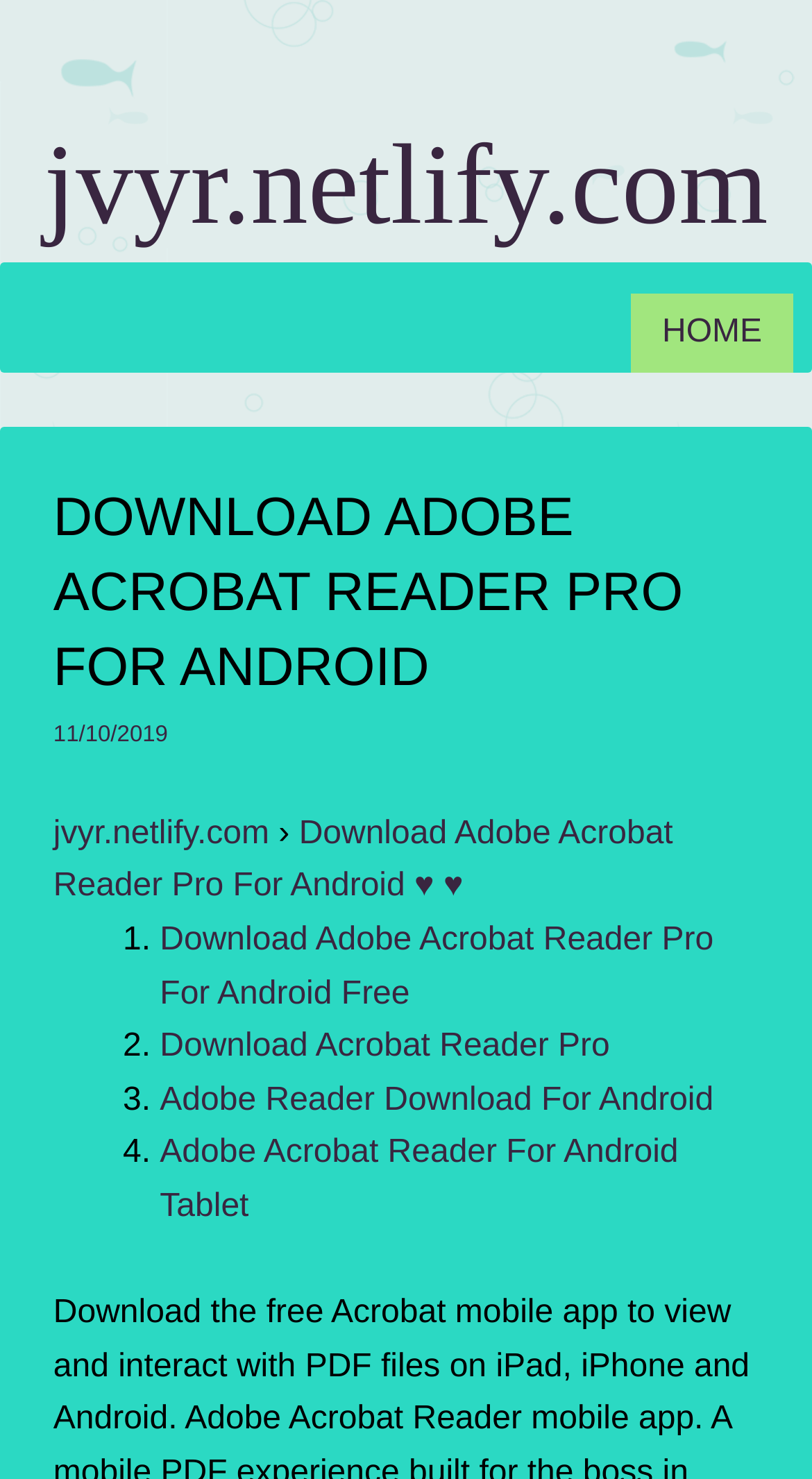How many links are there in the menu?
Answer the question in as much detail as possible.

I counted the number of links in the menu section, which starts with the 'HOME' link, and found a total of 5 links.